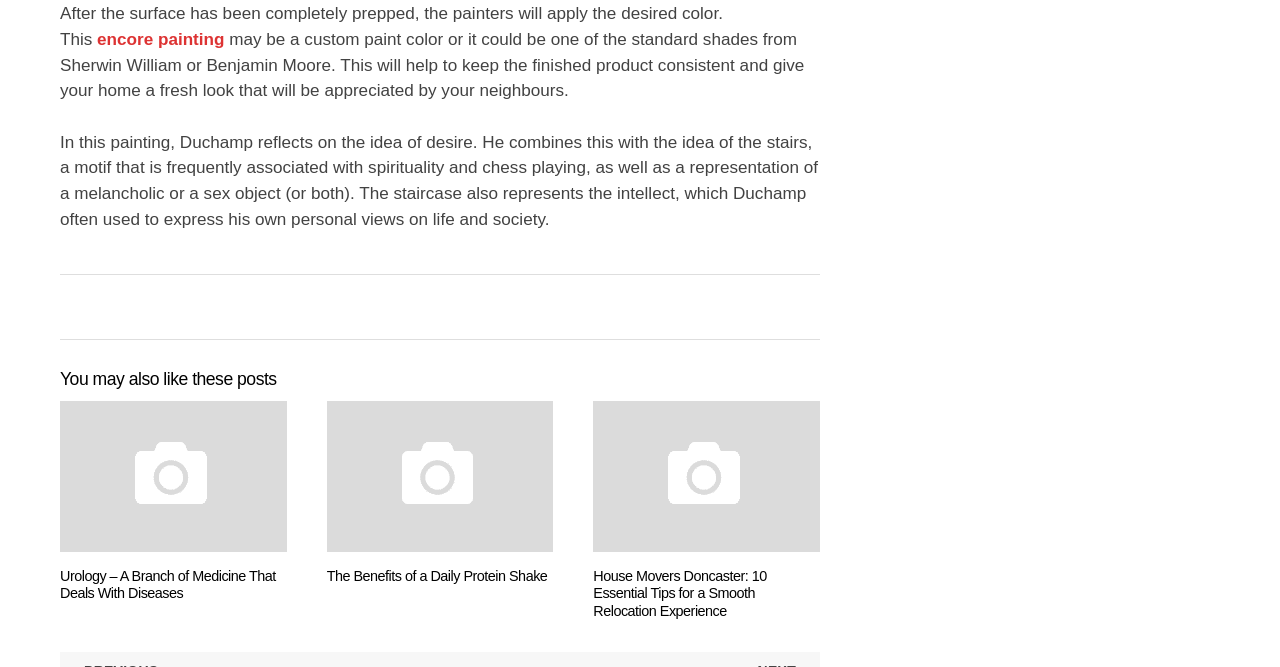What is the brand mentioned in the first paragraph?
From the details in the image, answer the question comprehensively.

The first paragraph mentions 'standard shades from Sherwin William or Benjamin Moore', which indicates that these two brands are mentioned.